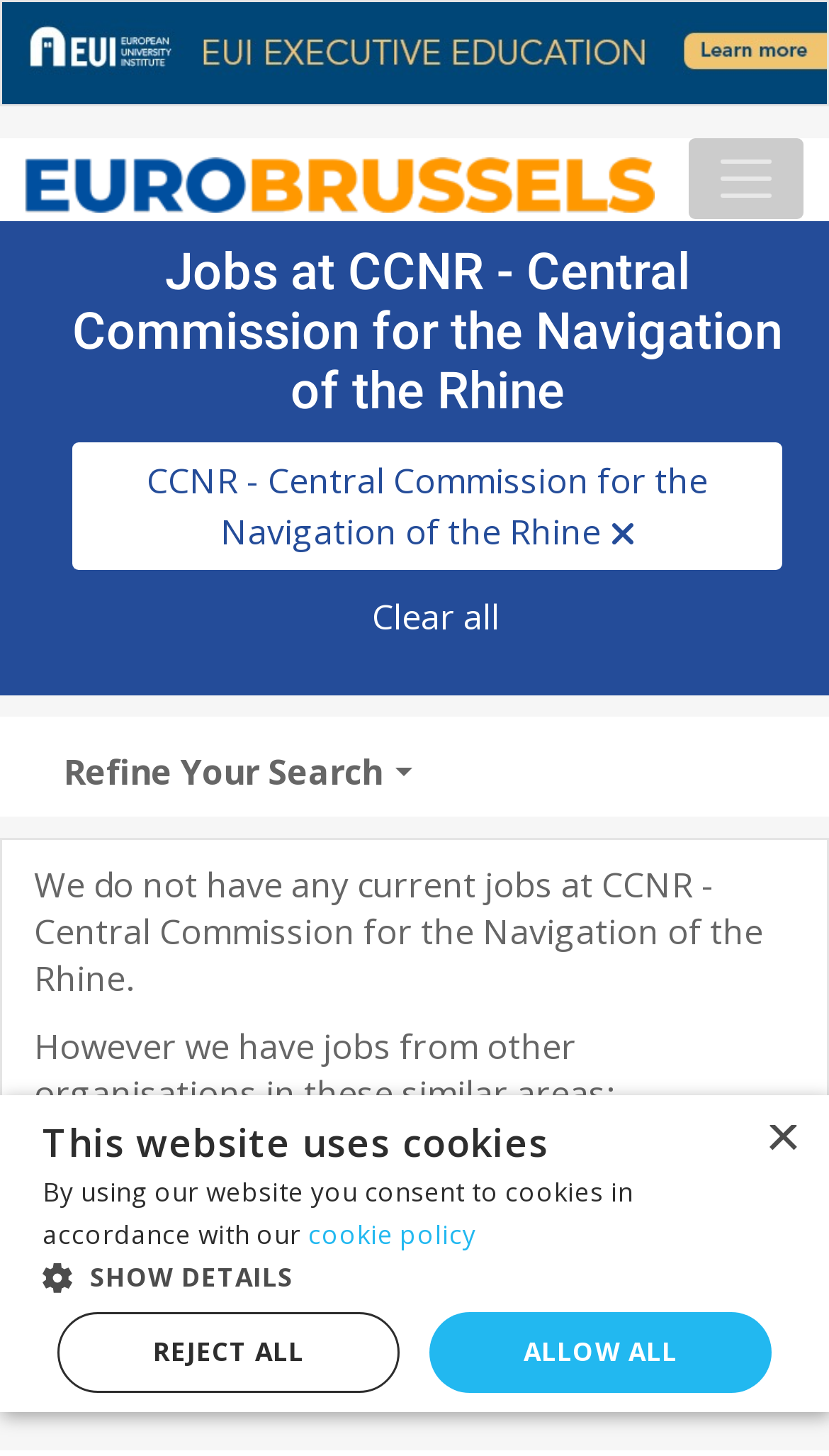Find the main header of the webpage and produce its text content.

Jobs at CCNR - Central Commission for the Navigation of the Rhine